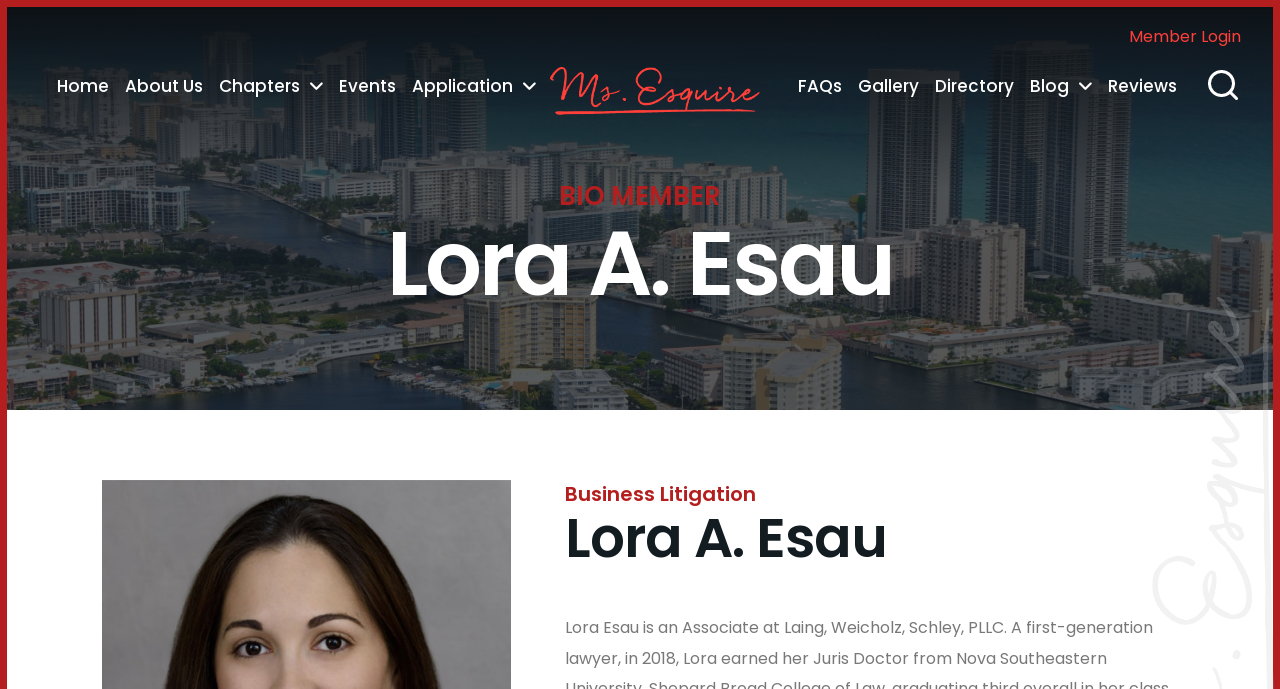Locate the bounding box coordinates of the area to click to fulfill this instruction: "Click Member Login". The bounding box should be presented as four float numbers between 0 and 1, in the order [left, top, right, bottom].

[0.882, 0.032, 0.97, 0.098]